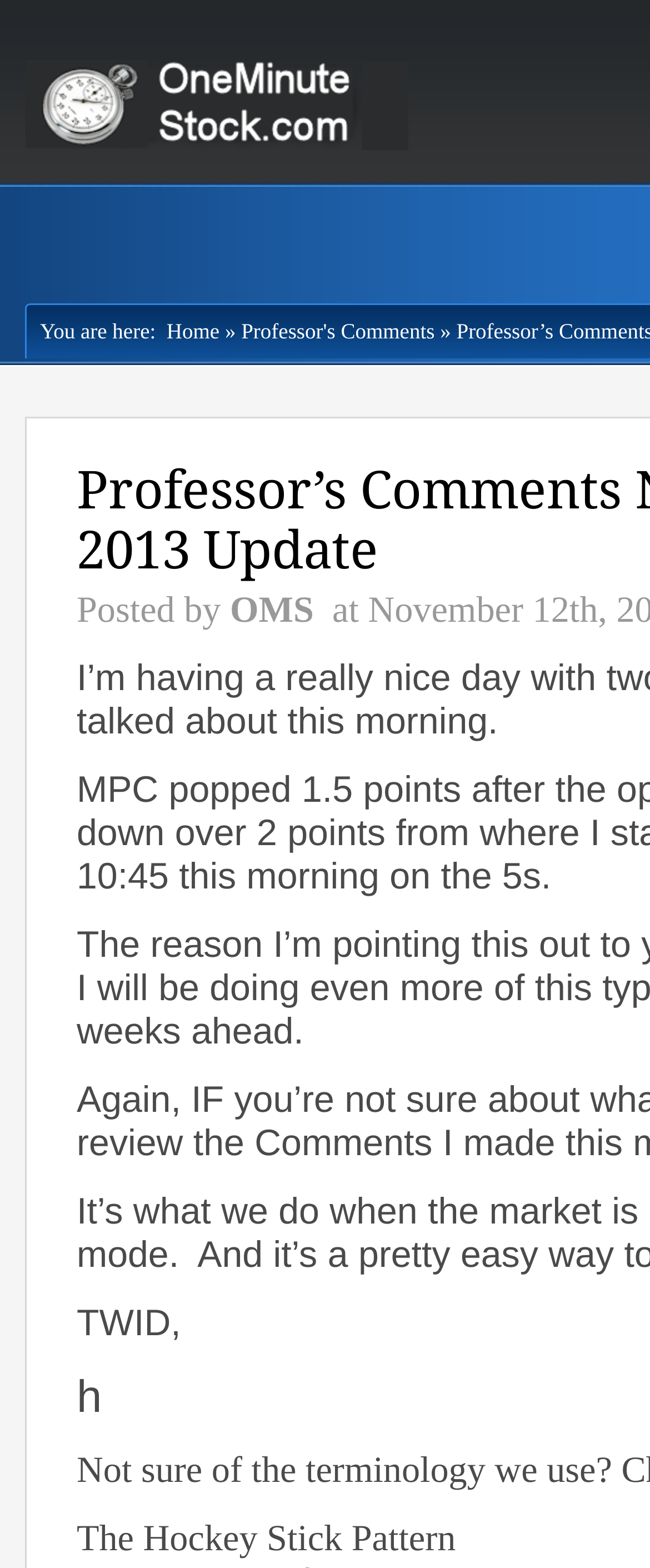Extract the main headline from the webpage and generate its text.

Professor’s Comments November 12, 2013 Update